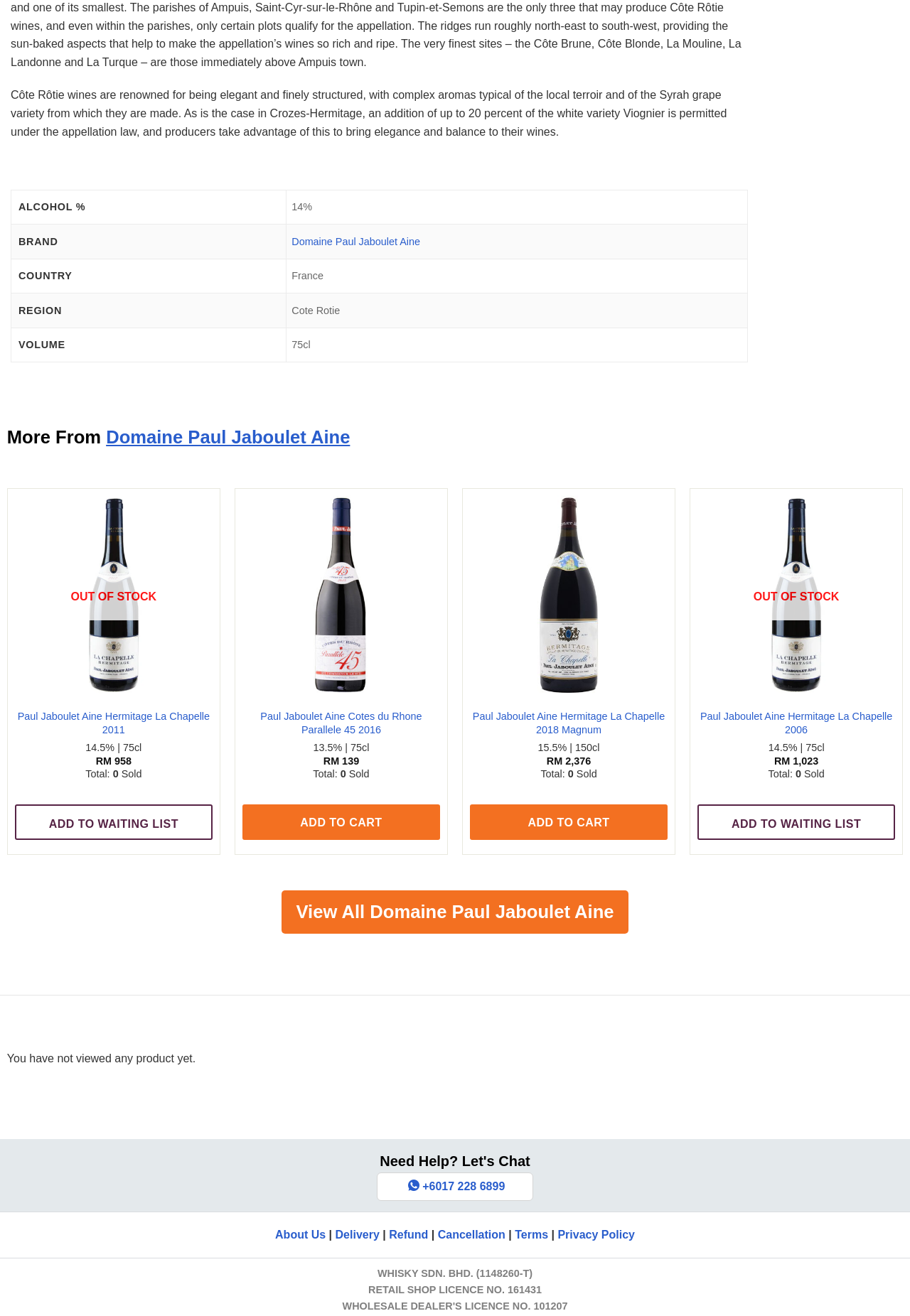Please specify the bounding box coordinates in the format (top-left x, top-left y, bottom-right x, bottom-right y), with all values as floating point numbers between 0 and 1. Identify the bounding box of the UI element described by: Add To Waiting List

[0.016, 0.611, 0.234, 0.638]